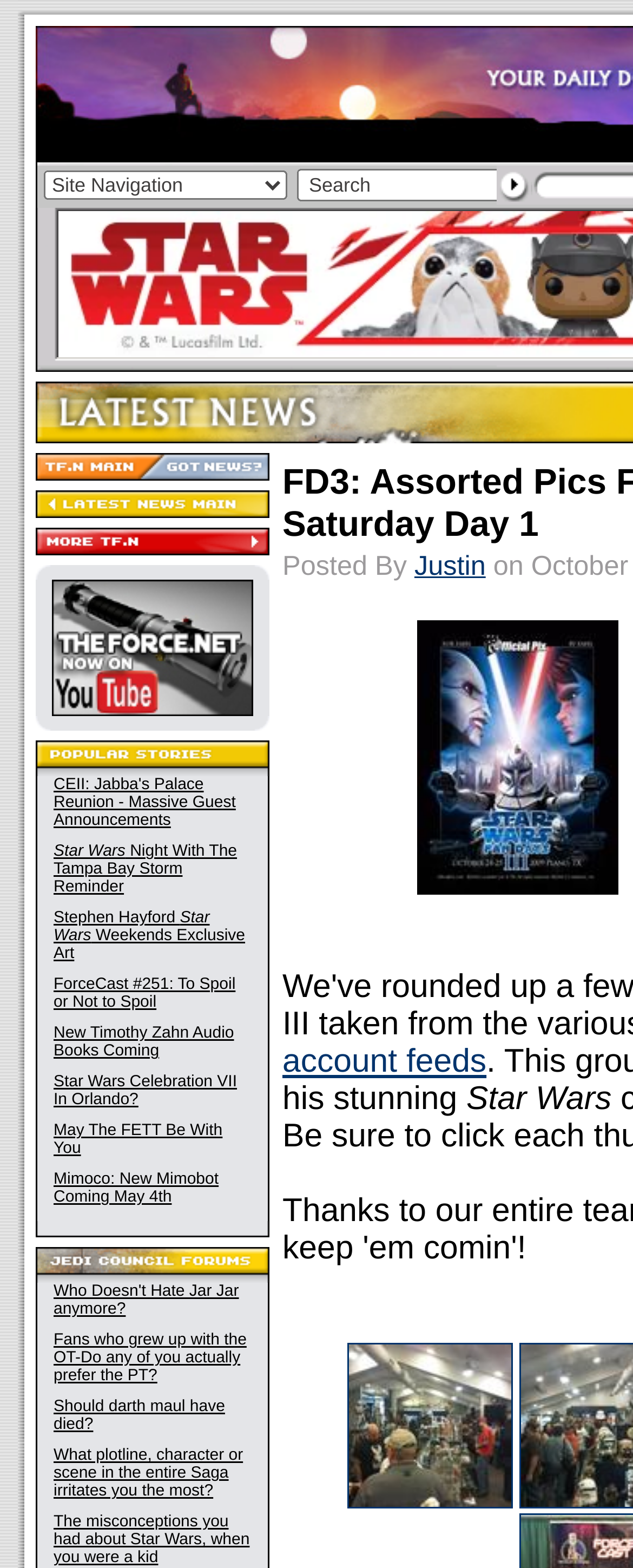Using the format (top-left x, top-left y, bottom-right x, bottom-right y), and given the element description, identify the bounding box coordinates within the screenshot: alt="[More...]" name="tfnLocalMore"

[0.056, 0.343, 0.426, 0.357]